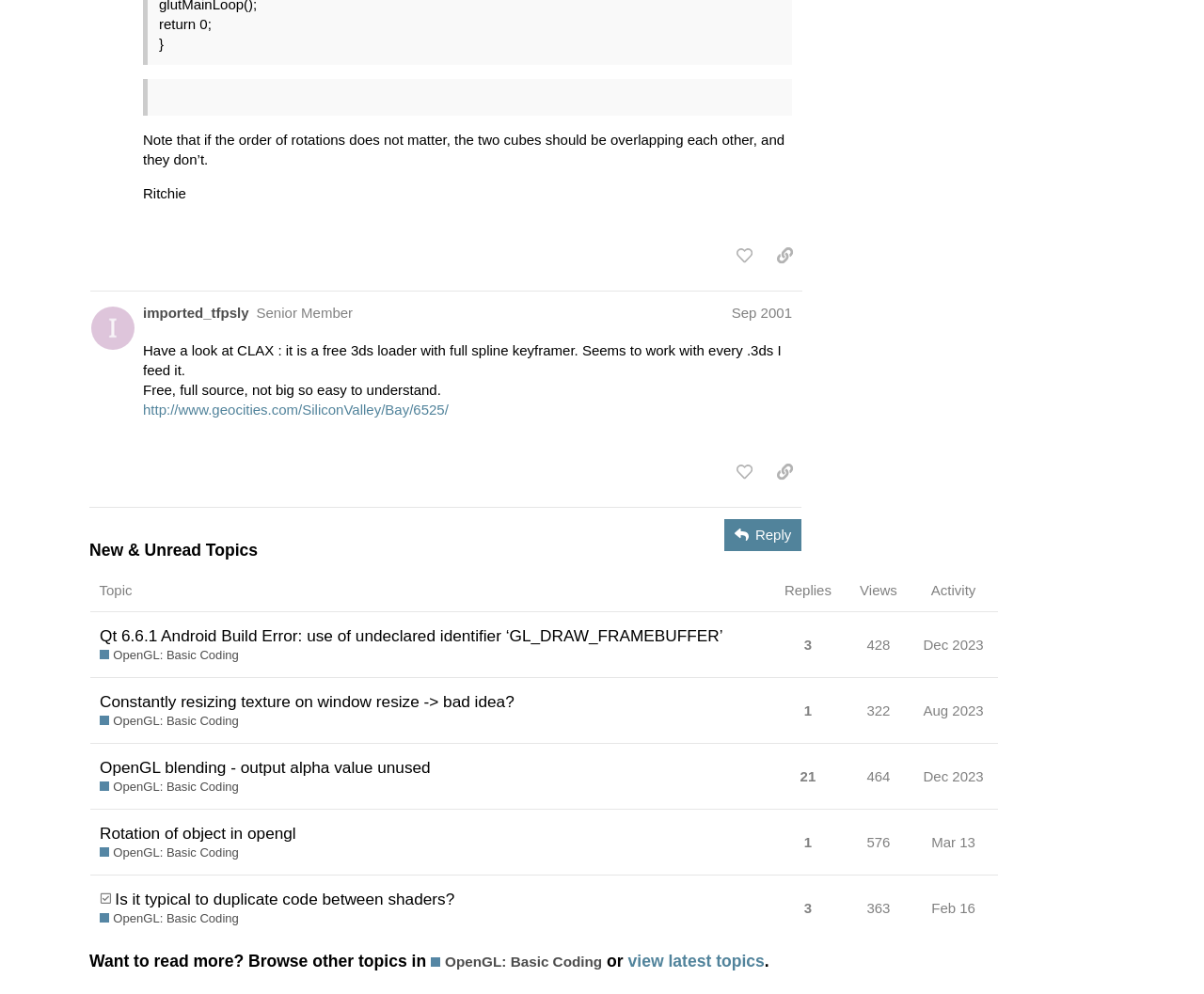What is the category of the topic 'Rotation of object in opengl'? Using the information from the screenshot, answer with a single word or phrase.

OpenGL: Basic Coding